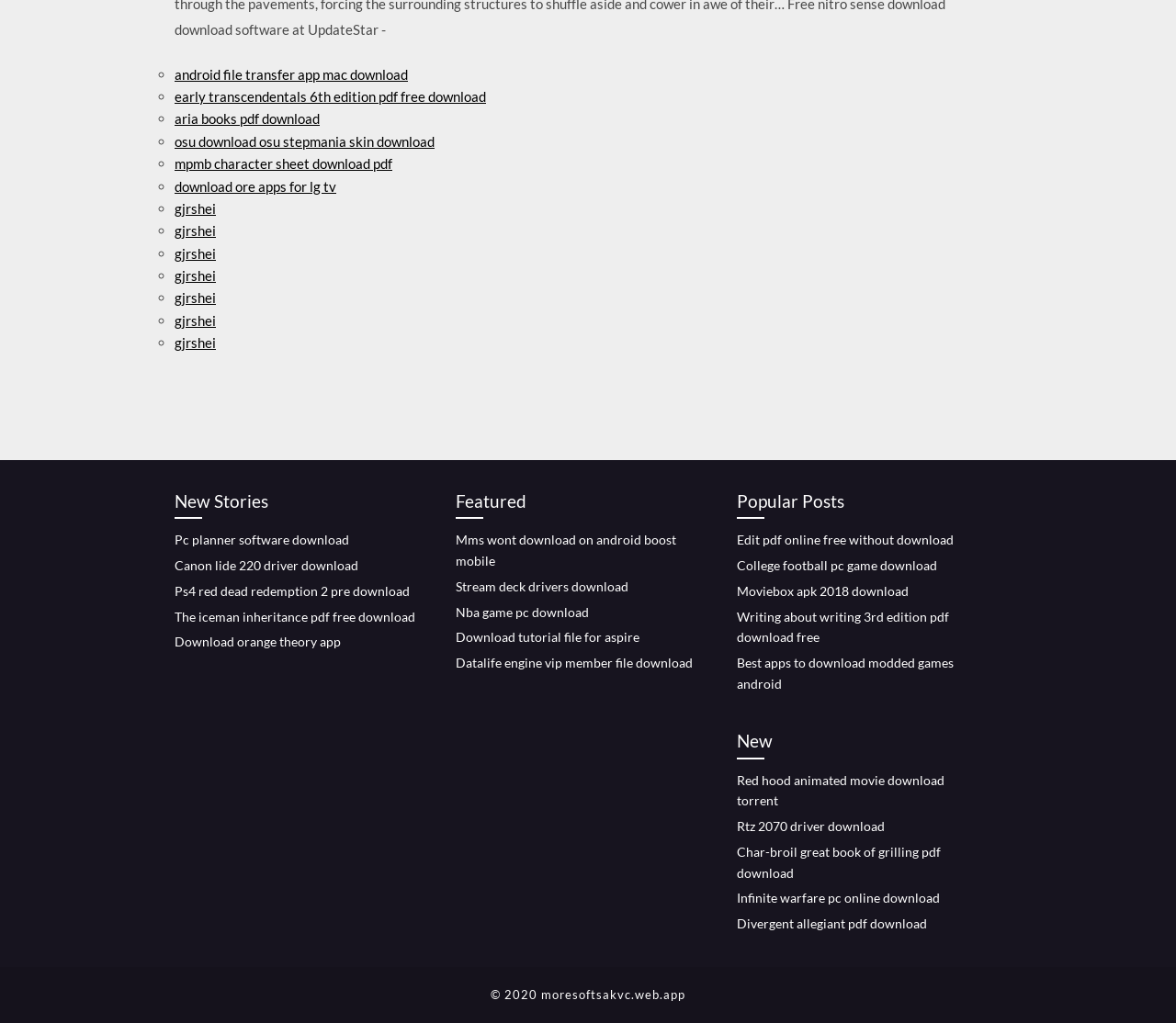Locate the bounding box of the UI element based on this description: "gjrshei". Provide four float numbers between 0 and 1 as [left, top, right, bottom].

[0.148, 0.239, 0.184, 0.255]